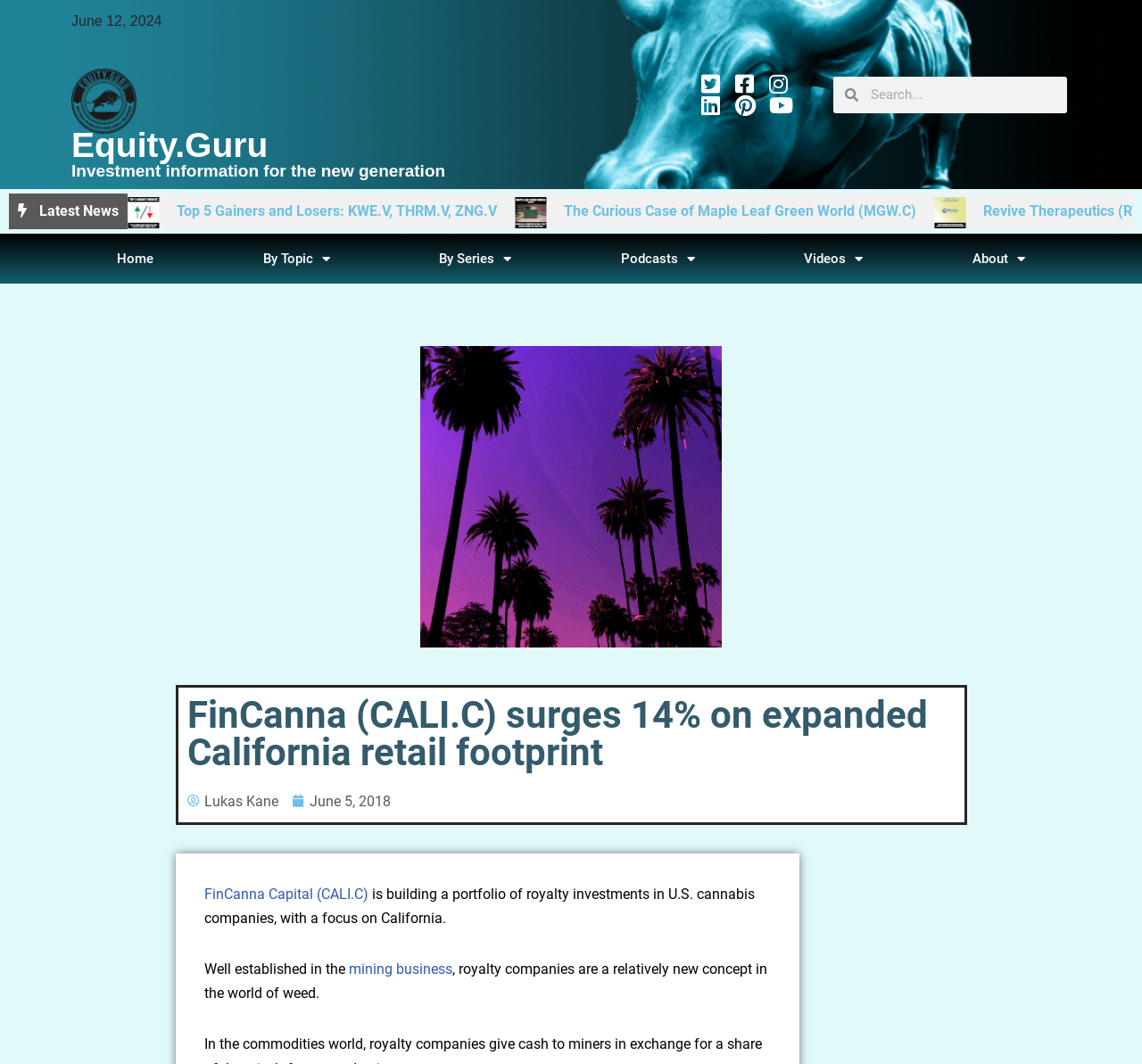Please identify the bounding box coordinates of the area that needs to be clicked to follow this instruction: "Go to the home page".

[0.055, 0.22, 0.182, 0.267]